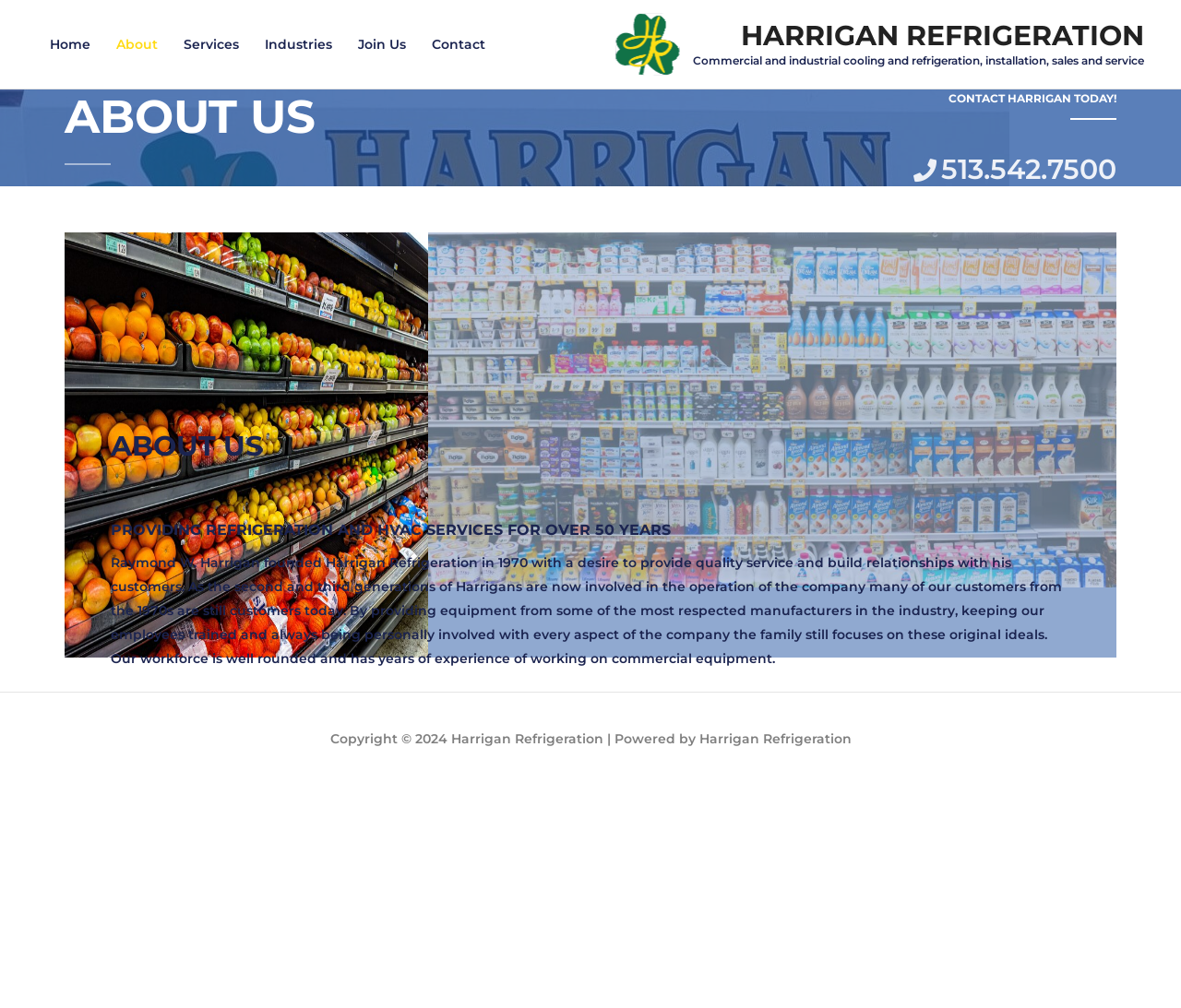What is the relationship between the company's founder and the current operation?
Please answer the question with as much detail and depth as you can.

The company's founder, Raymond W. Harrigan, started the company in 1970, and now the second and third generations of Harrigans are involved in the operation of the company, as stated in the StaticText element on the webpage.